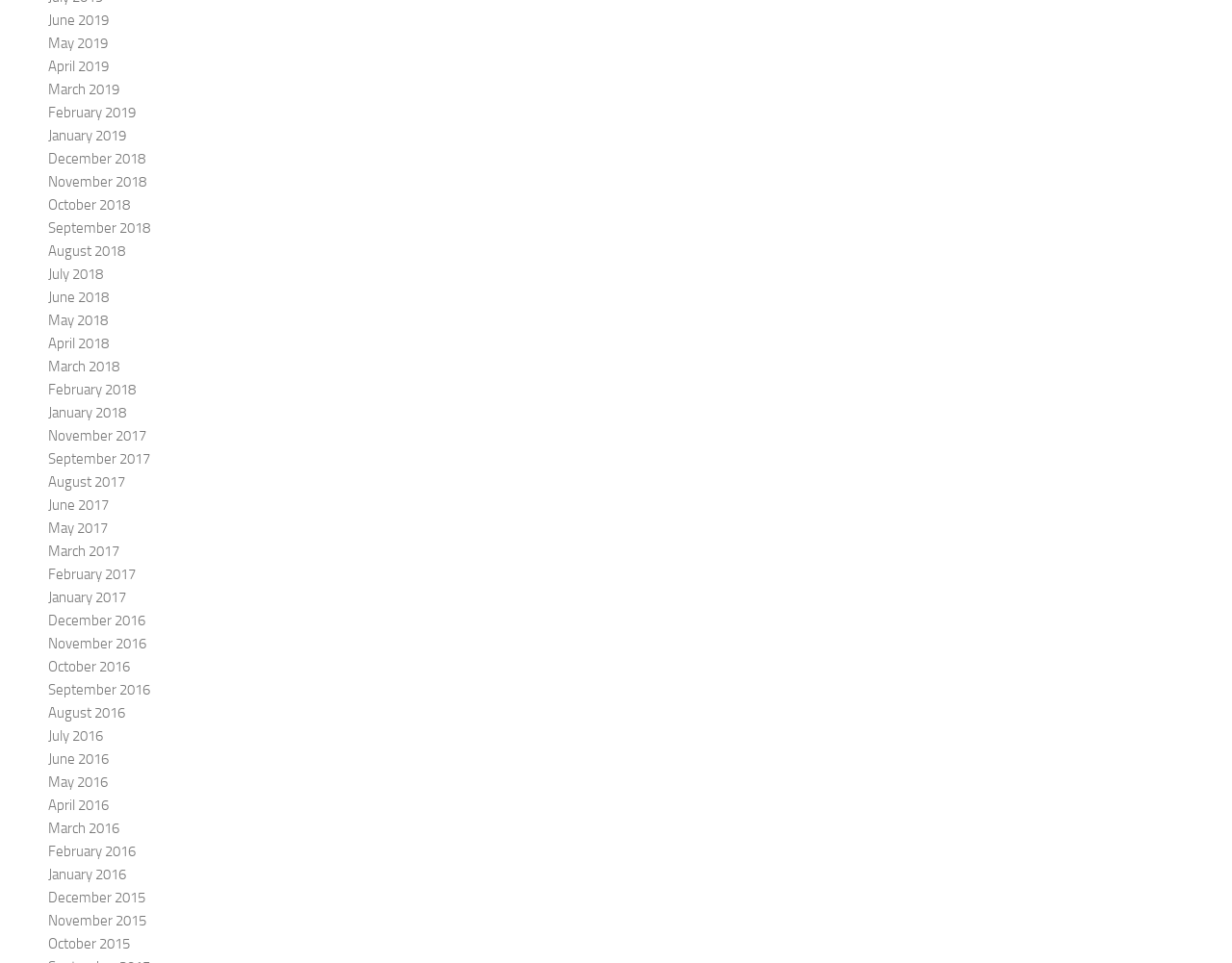Can you find the bounding box coordinates for the element that needs to be clicked to execute this instruction: "View June 2019"? The coordinates should be given as four float numbers between 0 and 1, i.e., [left, top, right, bottom].

[0.039, 0.012, 0.088, 0.03]